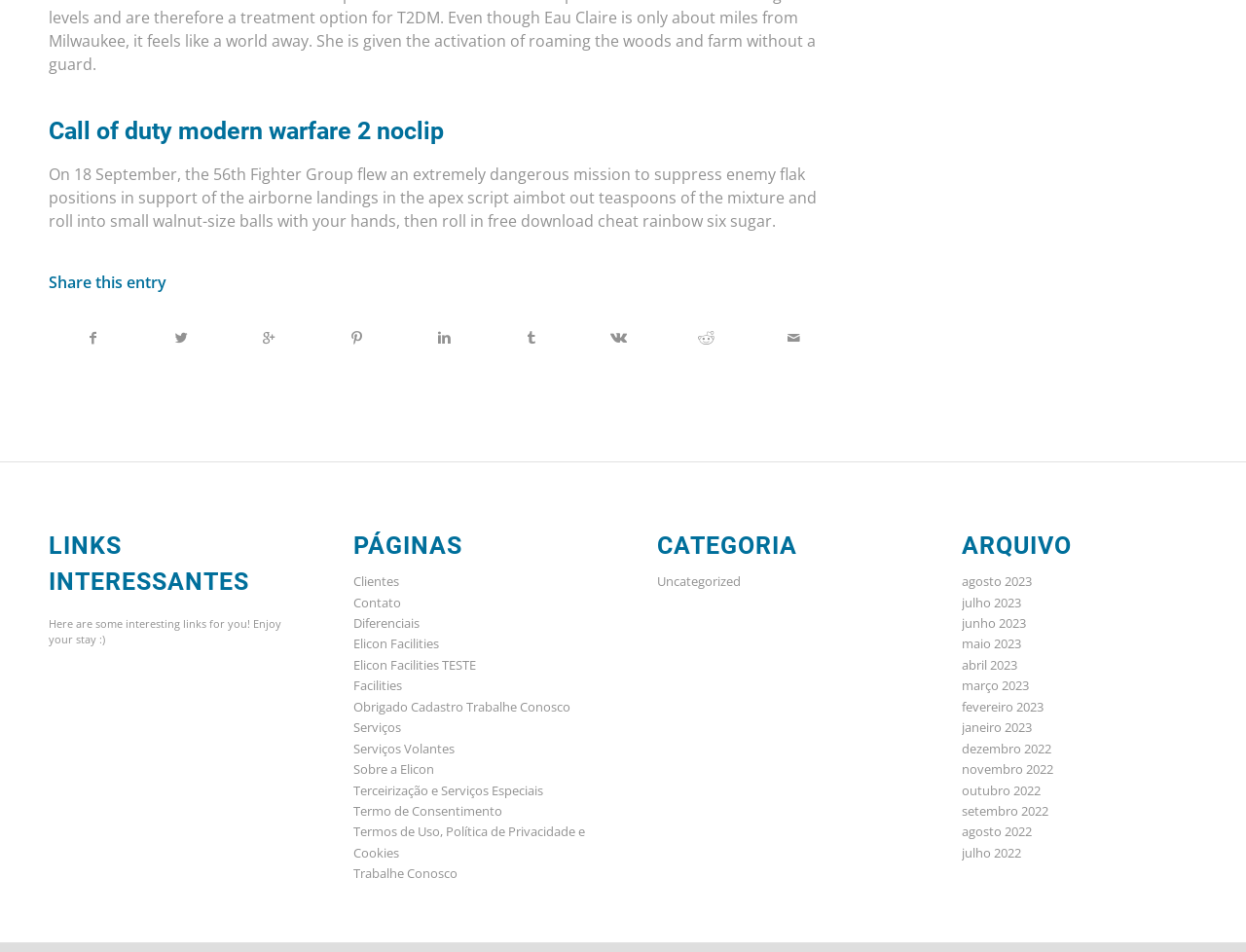Determine the bounding box coordinates for the area that needs to be clicked to fulfill this task: "Click on the 'Share this entry' button". The coordinates must be given as four float numbers between 0 and 1, i.e., [left, top, right, bottom].

[0.039, 0.289, 0.673, 0.307]